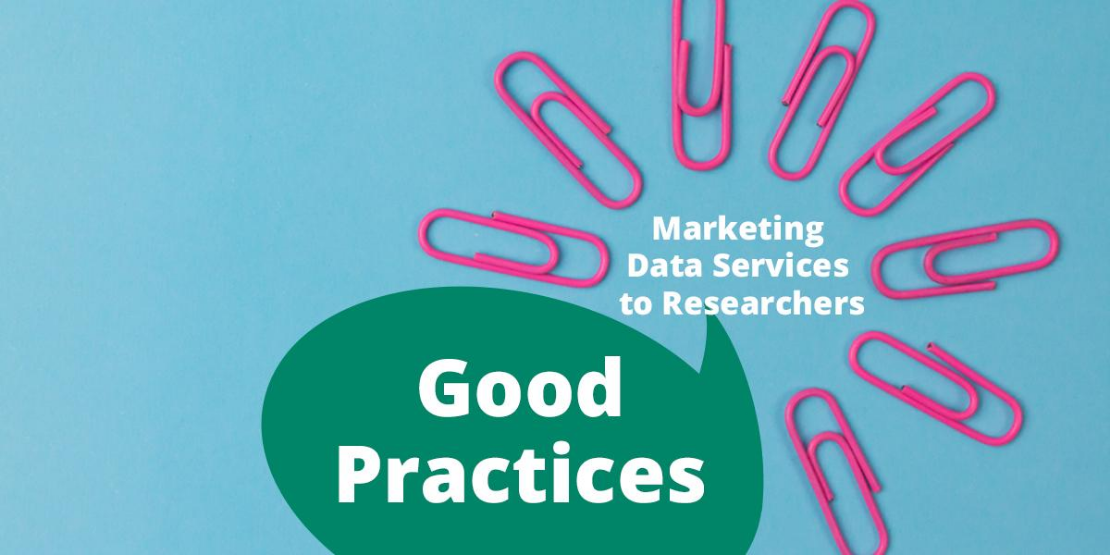What is the color of the speech bubble?
Using the visual information from the image, give a one-word or short-phrase answer.

Green